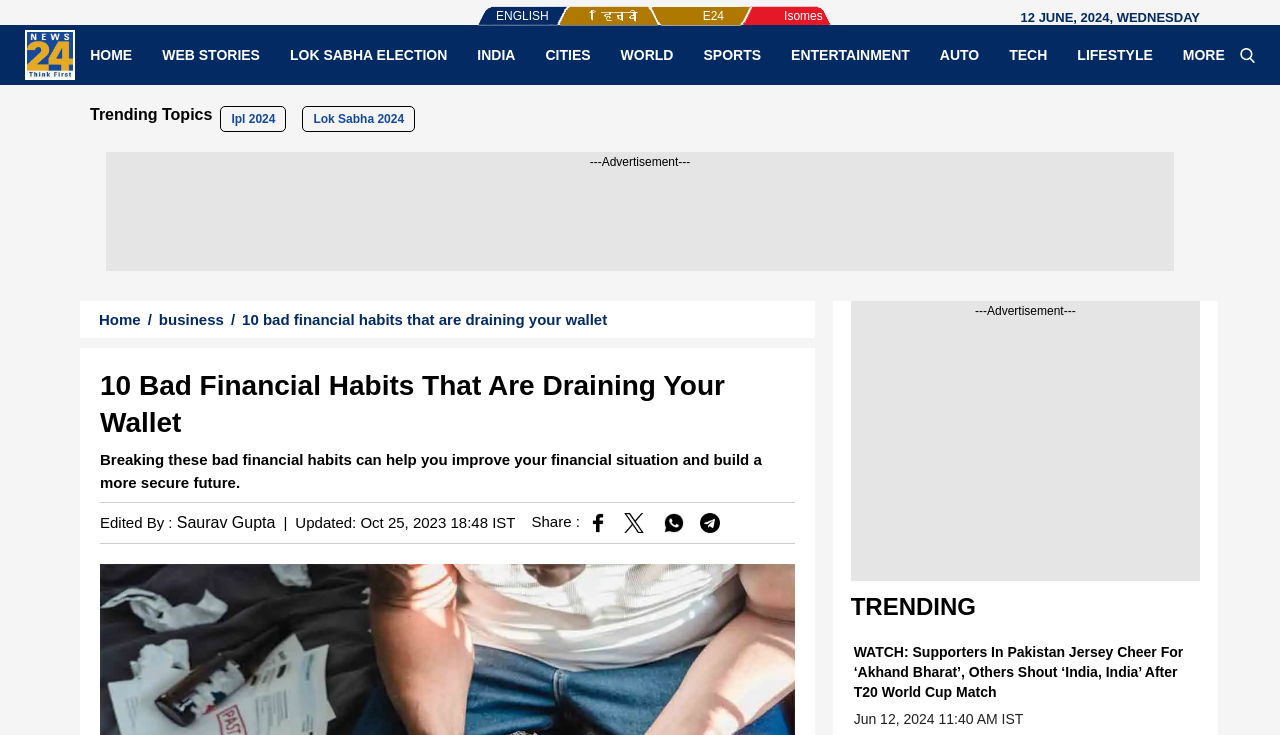Who is the editor of the article?
Carefully analyze the image and provide a thorough answer to the question.

The editor of the article is mentioned in the section 'Edited By :' where it says 'Edited By : Saurav Gupta'.